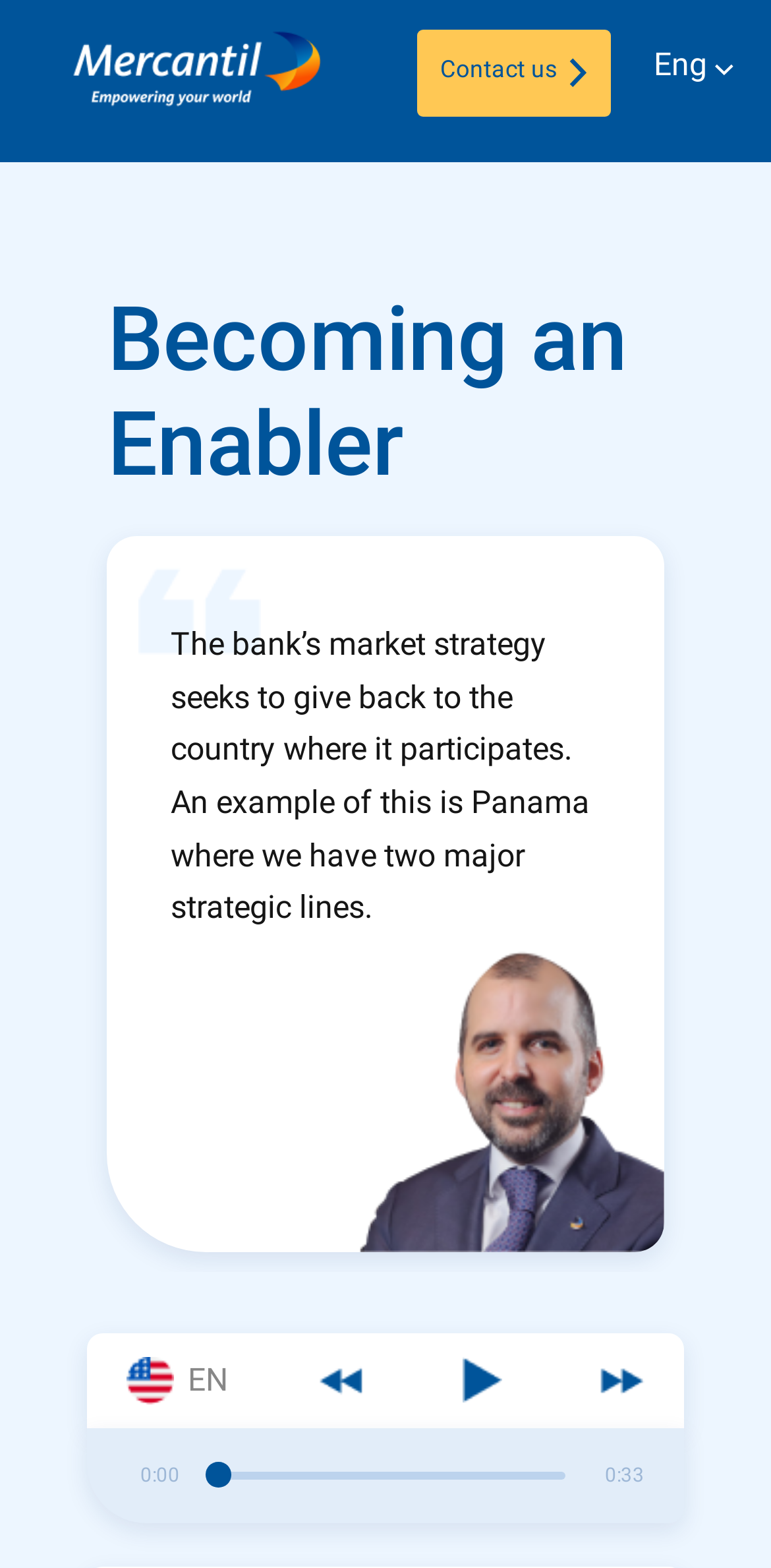Determine the bounding box coordinates (top-left x, top-left y, bottom-right x, bottom-right y) of the UI element described in the following text: parent_node: EN

[0.599, 0.866, 0.65, 0.895]